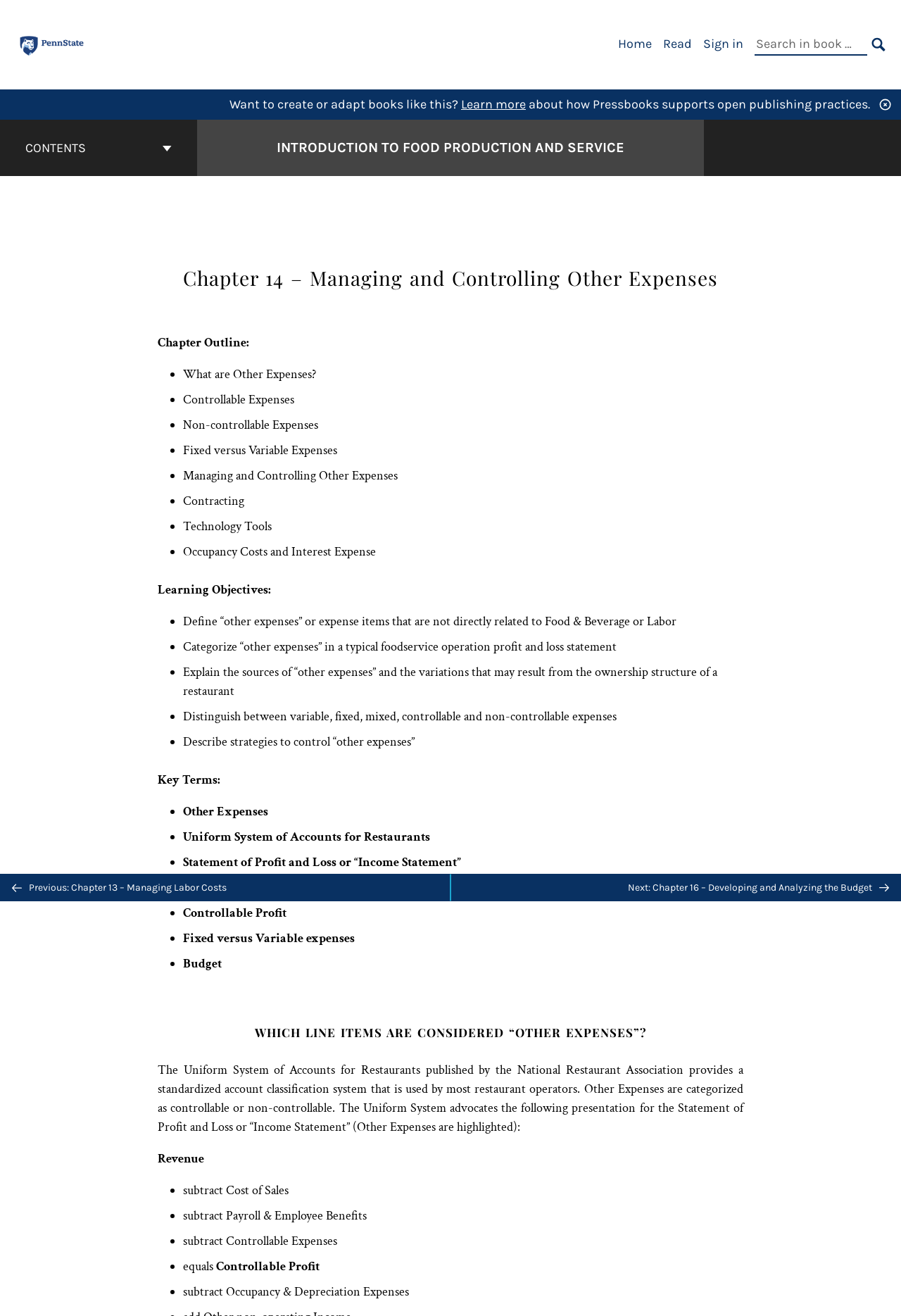Determine the bounding box coordinates of the clickable region to follow the instruction: "Search in book".

[0.838, 0.026, 0.962, 0.042]